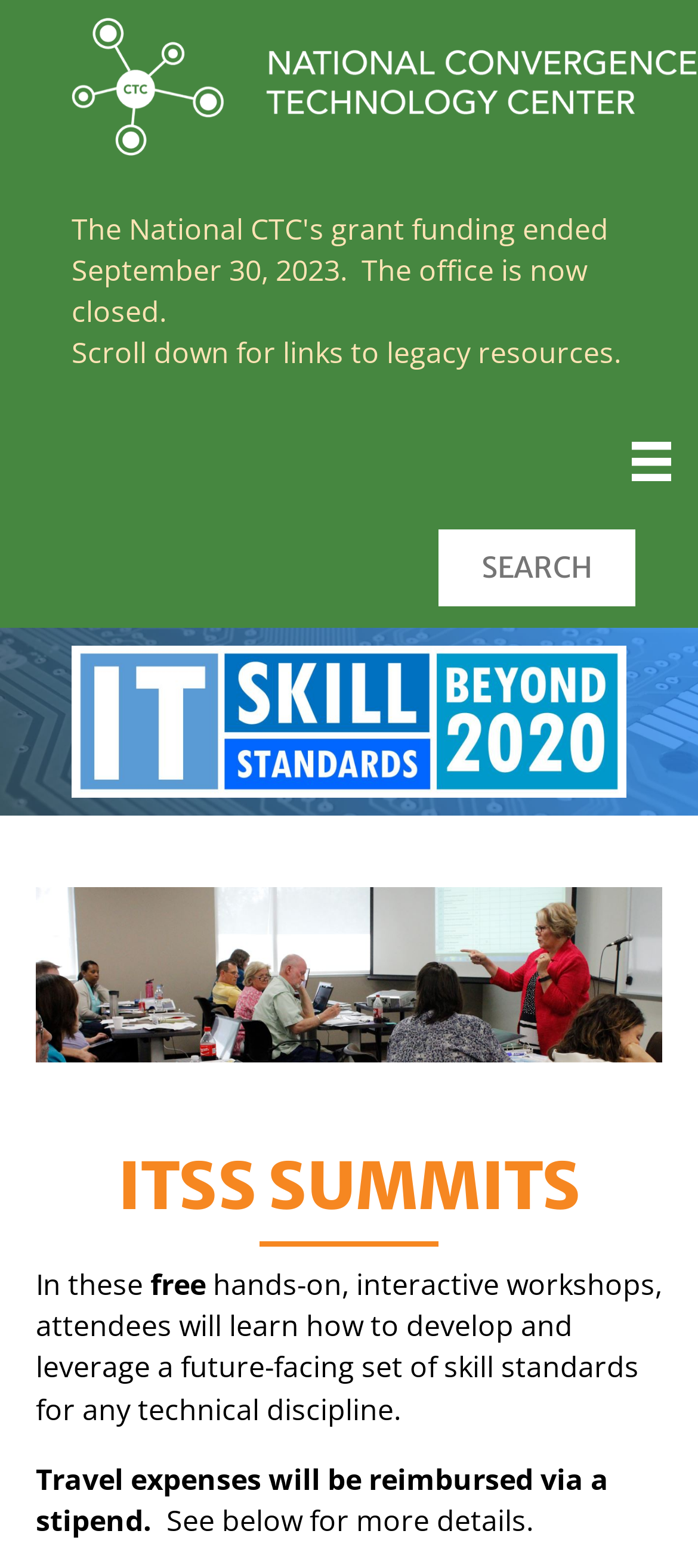Provide a brief response using a word or short phrase to this question:
How will travel expenses be reimbursed?

Via a stipend